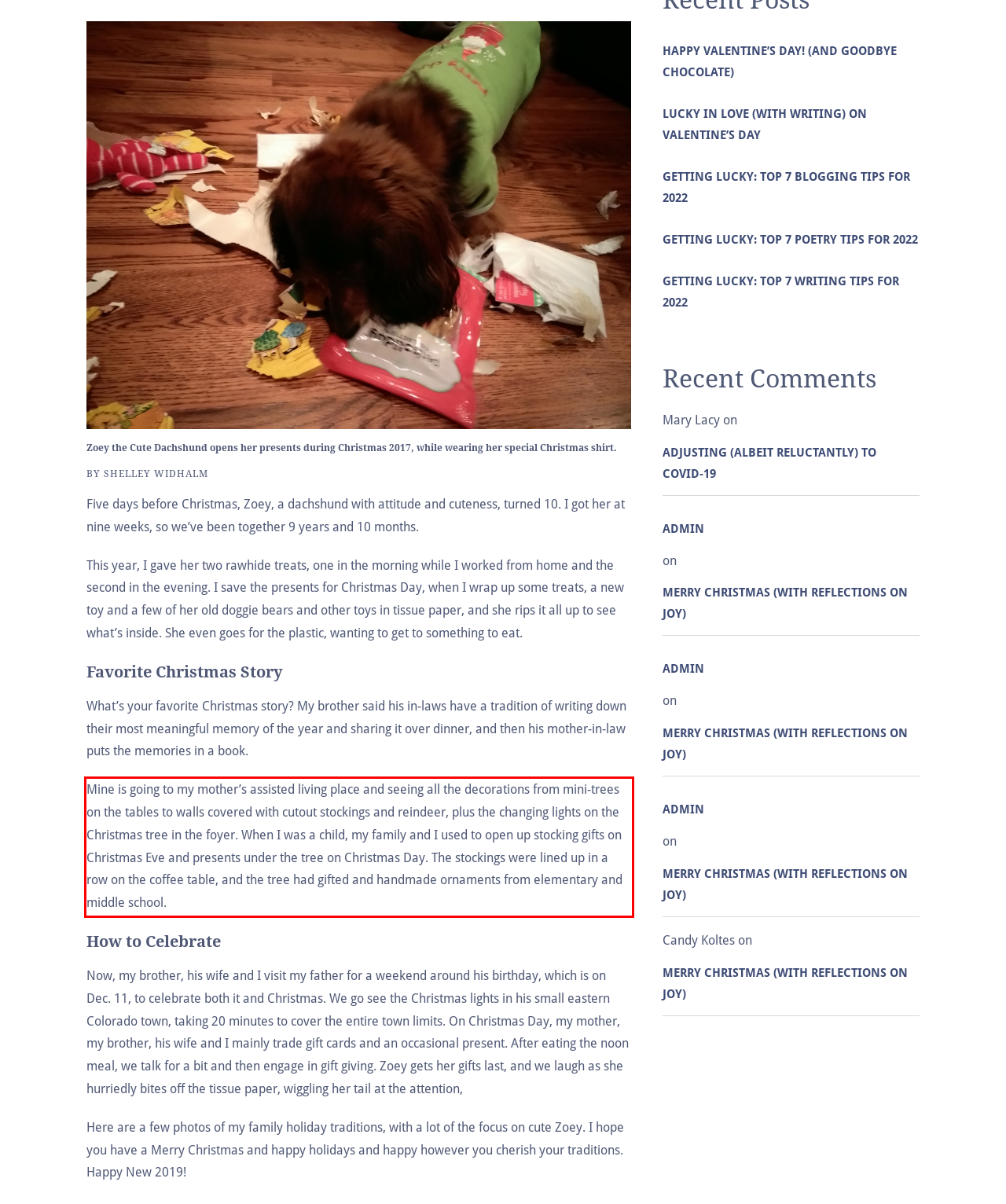Perform OCR on the text inside the red-bordered box in the provided screenshot and output the content.

Mine is going to my mother’s assisted living place and seeing all the decorations from mini-trees on the tables to walls covered with cutout stockings and reindeer, plus the changing lights on the Christmas tree in the foyer. When I was a child, my family and I used to open up stocking gifts on Christmas Eve and presents under the tree on Christmas Day. The stockings were lined up in a row on the coffee table, and the tree had gifted and handmade ornaments from elementary and middle school.